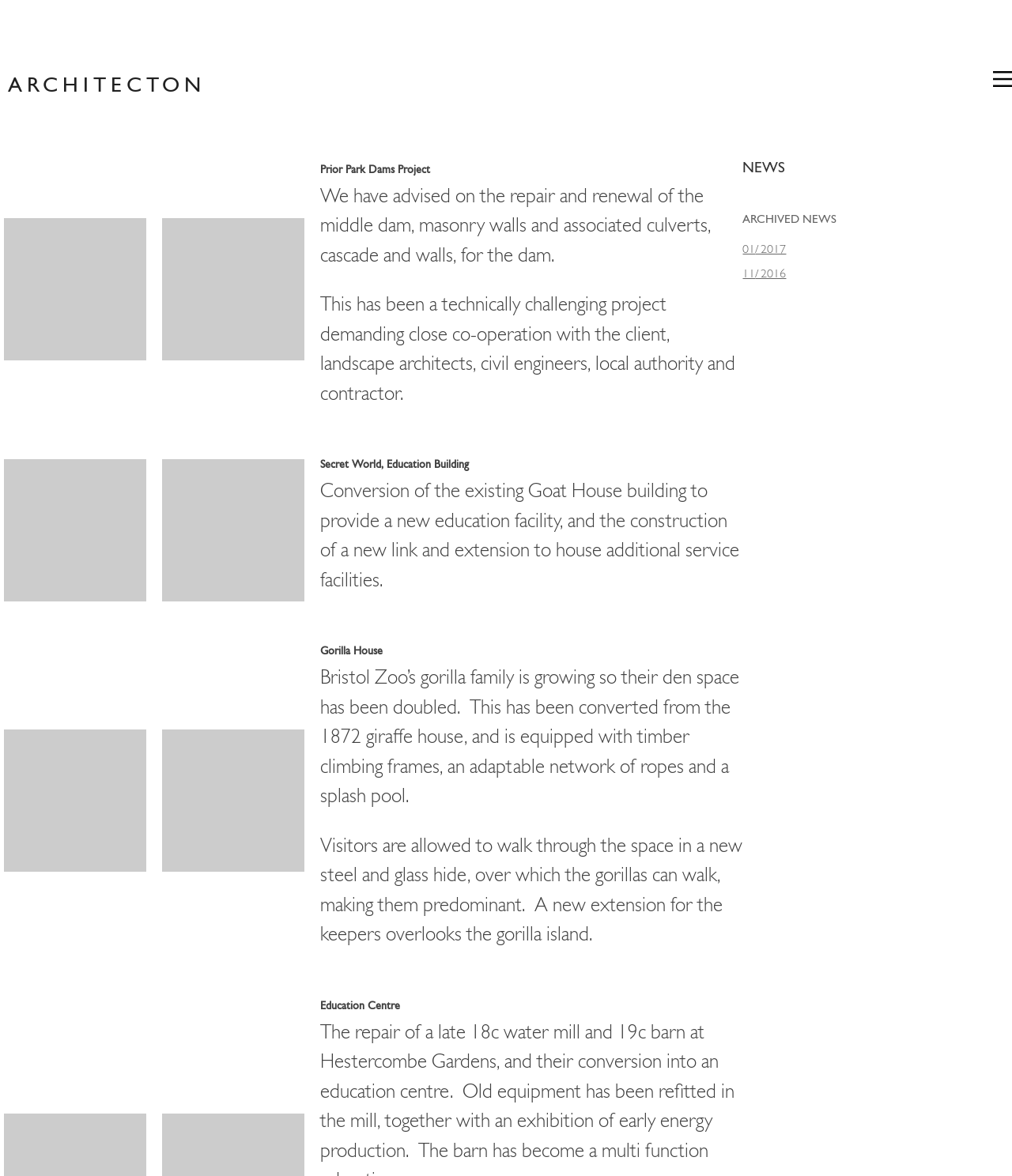Provide a brief response to the question using a single word or phrase: 
What is unique about the 'Gorilla House' project?

Increased space for gorillas